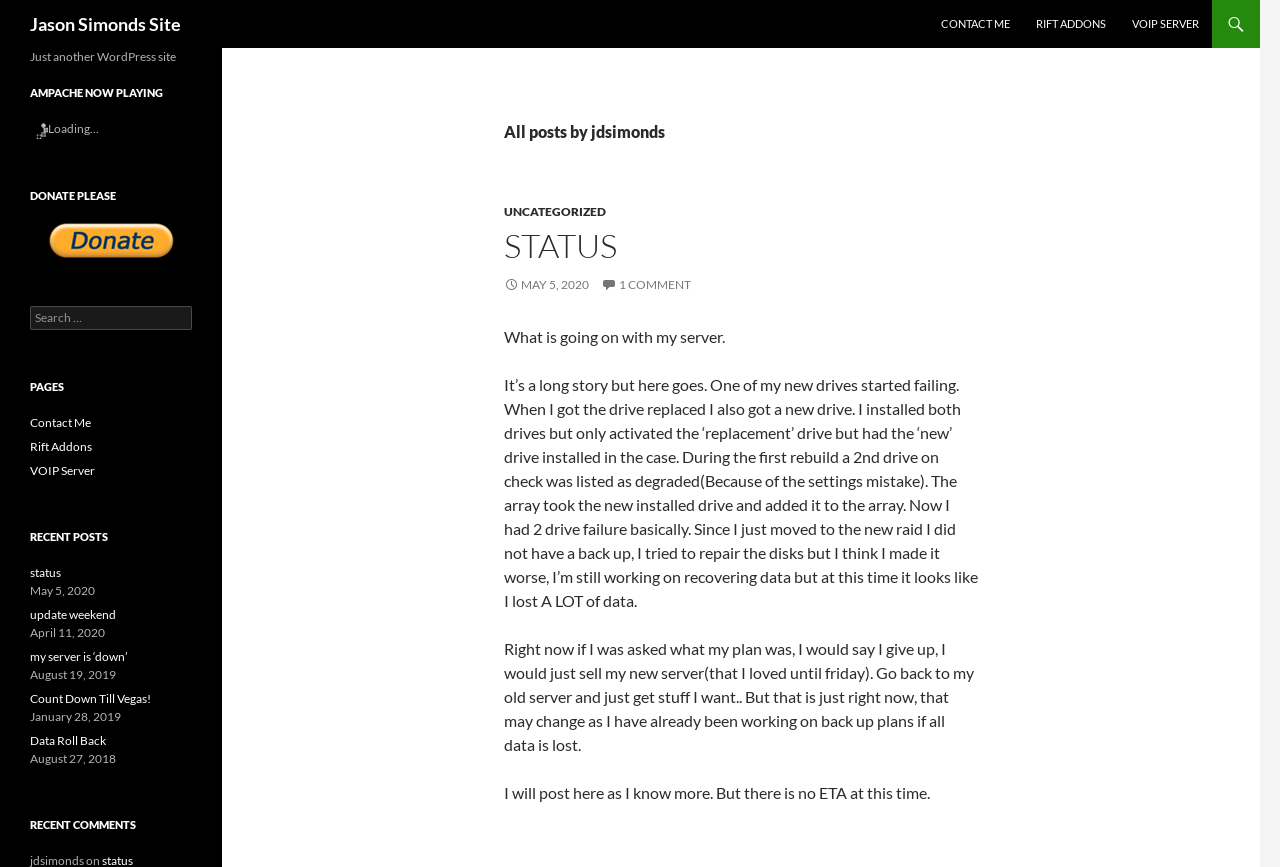Please locate the bounding box coordinates of the region I need to click to follow this instruction: "Go to RIFT ADDONS".

[0.8, 0.0, 0.873, 0.055]